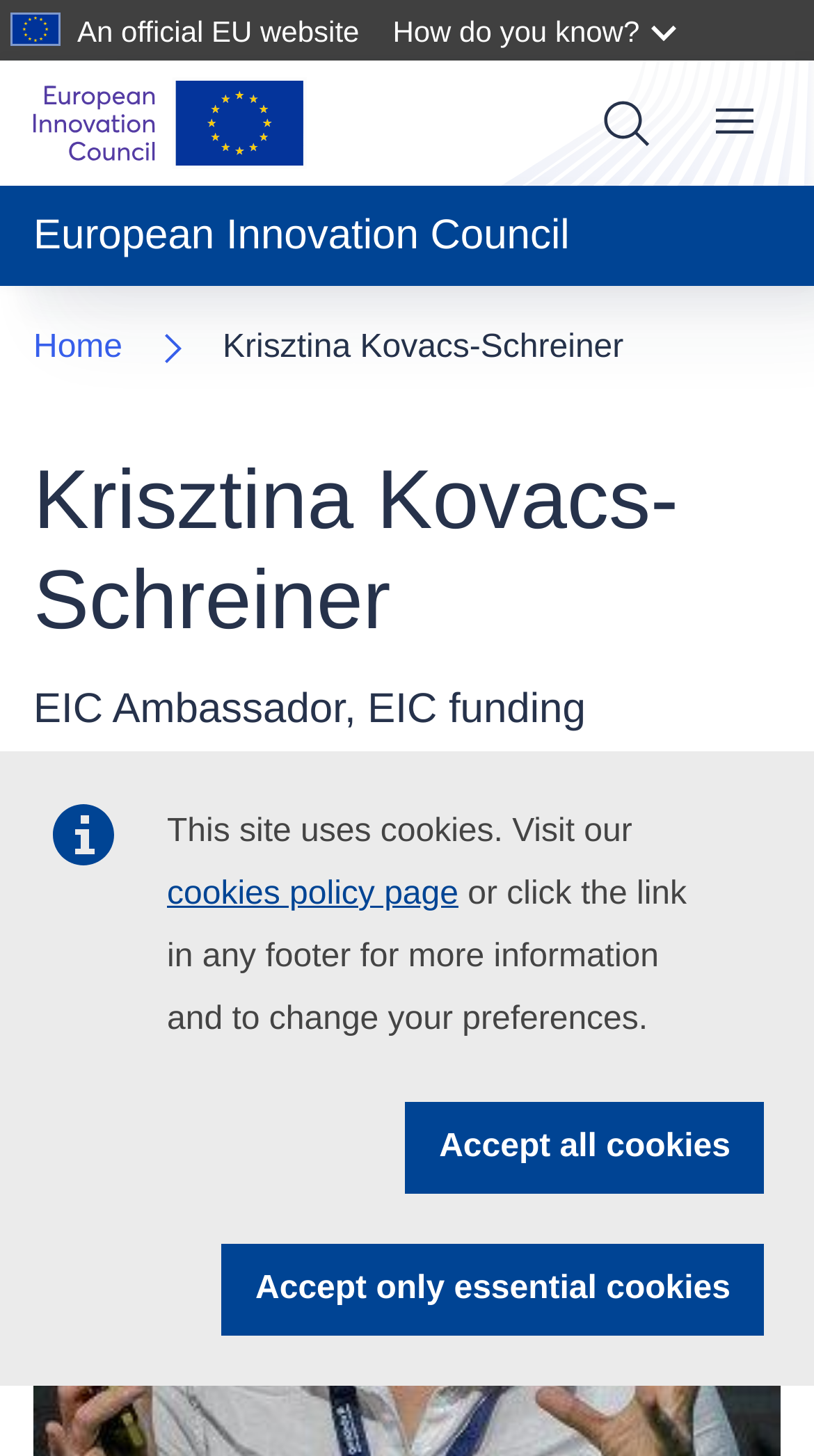Determine the coordinates of the bounding box that should be clicked to complete the instruction: "Follow us on Instagram". The coordinates should be represented by four float numbers between 0 and 1: [left, top, right, bottom].

None